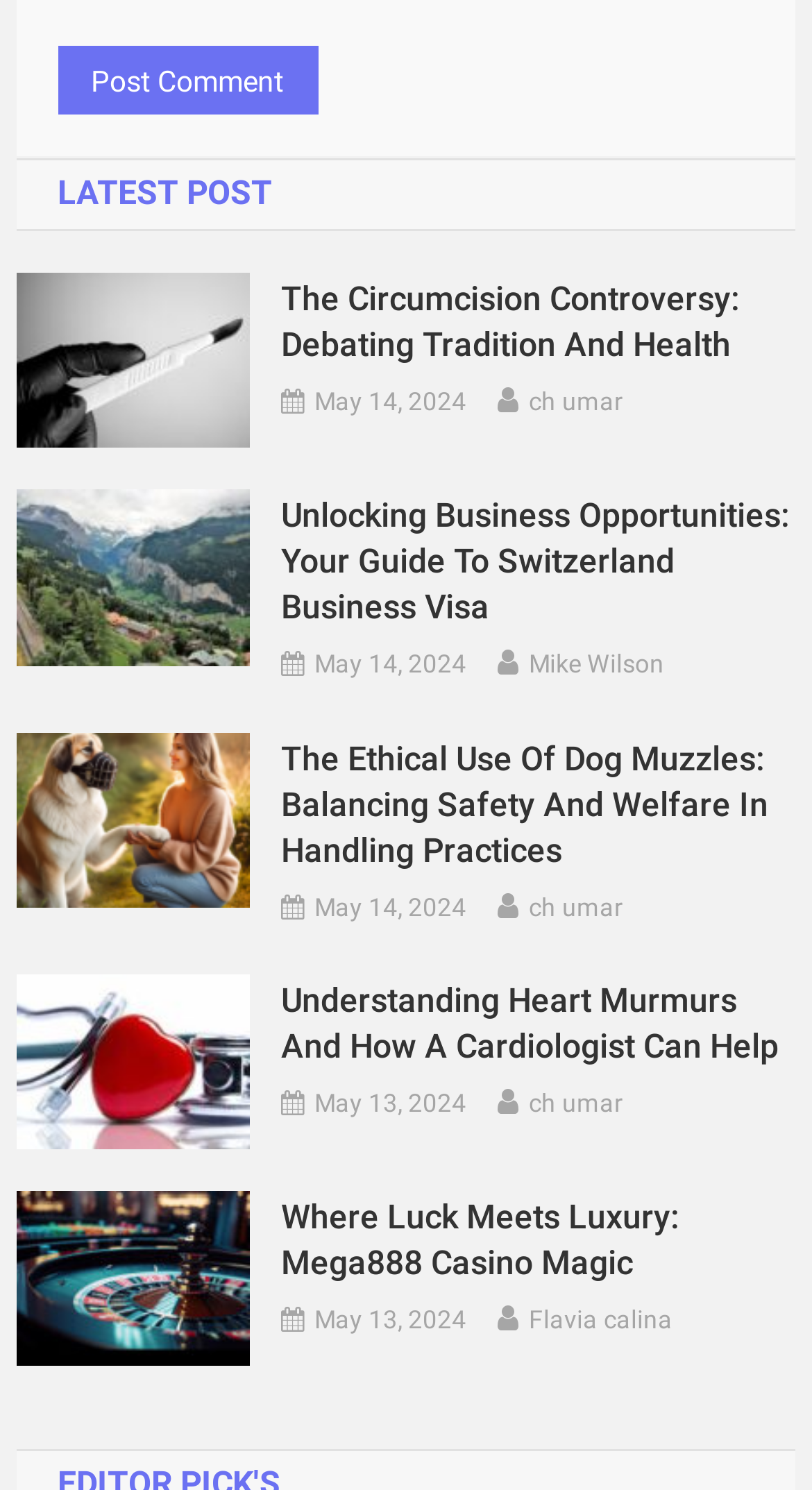Kindly respond to the following question with a single word or a brief phrase: 
What is the date of the latest post?

May 14, 2024